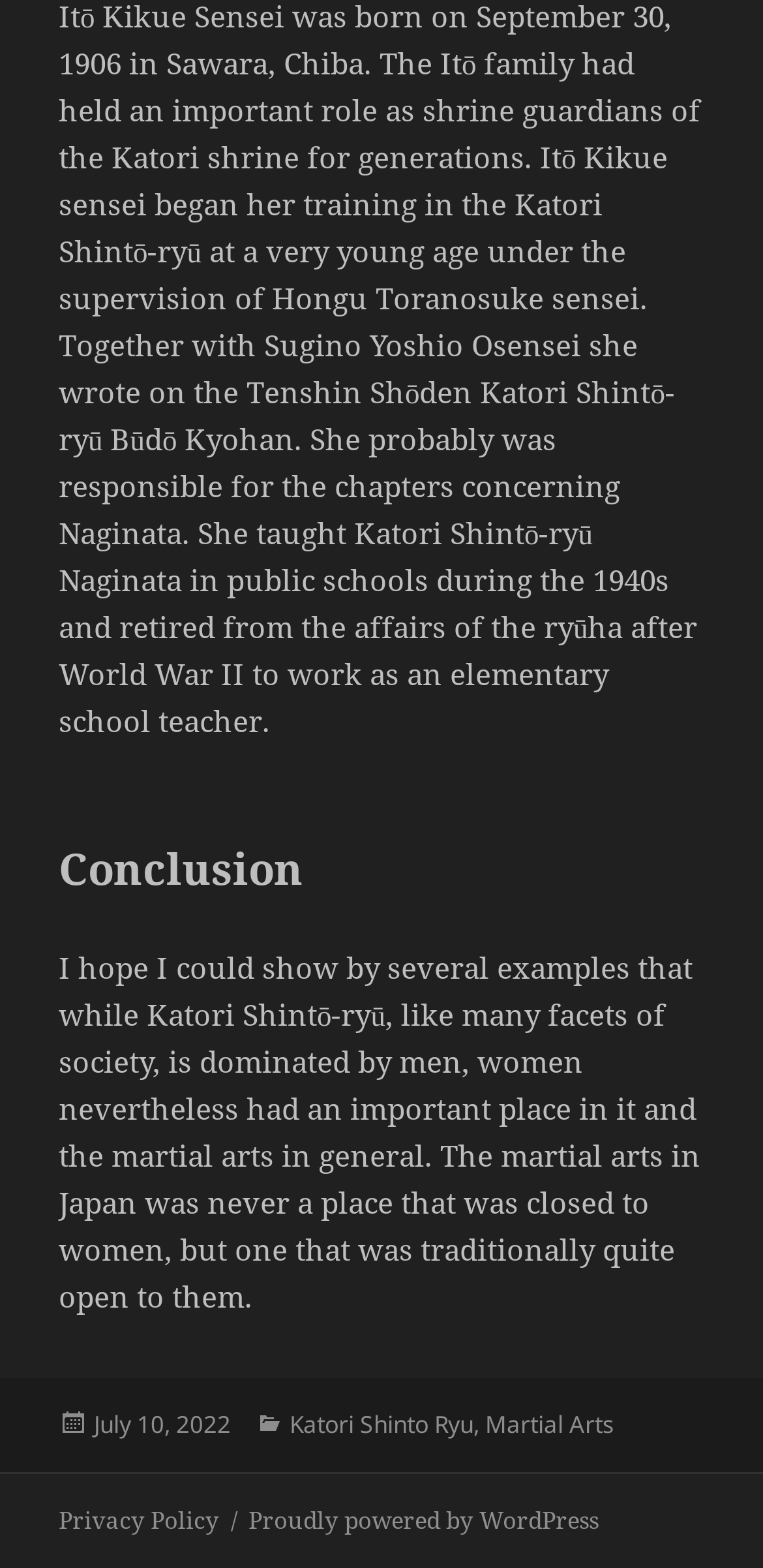What is the topic of the article? Based on the image, give a response in one word or a short phrase.

Katori Shinto Ryu